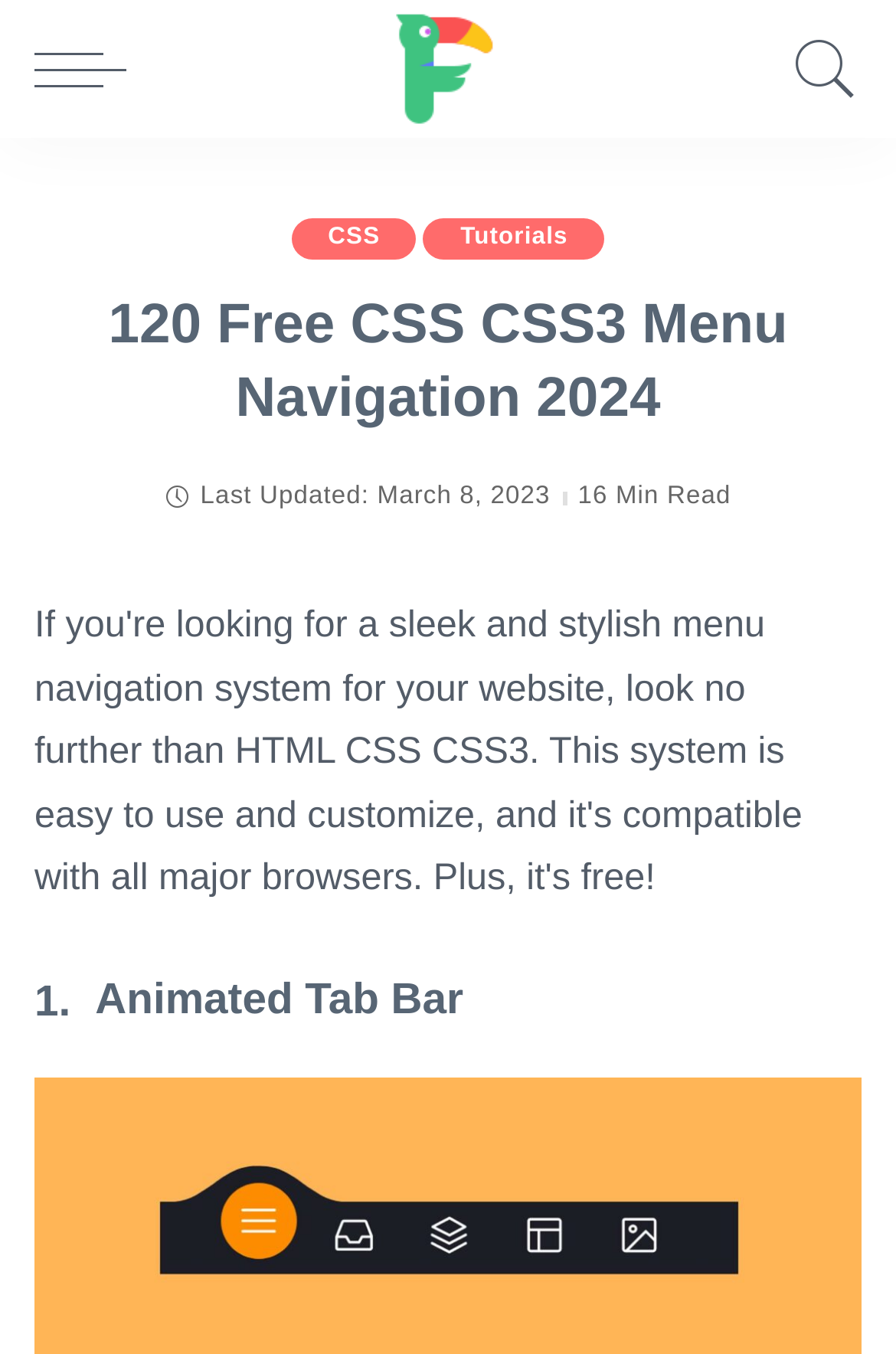Write a detailed summary of the webpage, including text, images, and layout.

The webpage appears to be a resource page for CSS and CSS3 menu navigation systems. At the top, there is a navigation bar with three links: an empty link, a link to "freshDesignweb" accompanied by an image, and a link with an icon. Below the navigation bar, there is a header section that spans the entire width of the page. Within this section, there are three links: "CSS" and "Tutorials" on the left, and a heading that reads "120 Free CSS CSS3 Menu Navigation 2024" on the right. 

Underneath the header section, there is a timestamp indicating that the content was last updated on March 8, 2023, along with a note that the read time is 16 minutes. Further down, there is a heading that reads ". Animated Tab Bar". The overall layout suggests that the webpage is organized into clear sections, with a focus on providing resources and information related to CSS and CSS3 menu navigation systems.